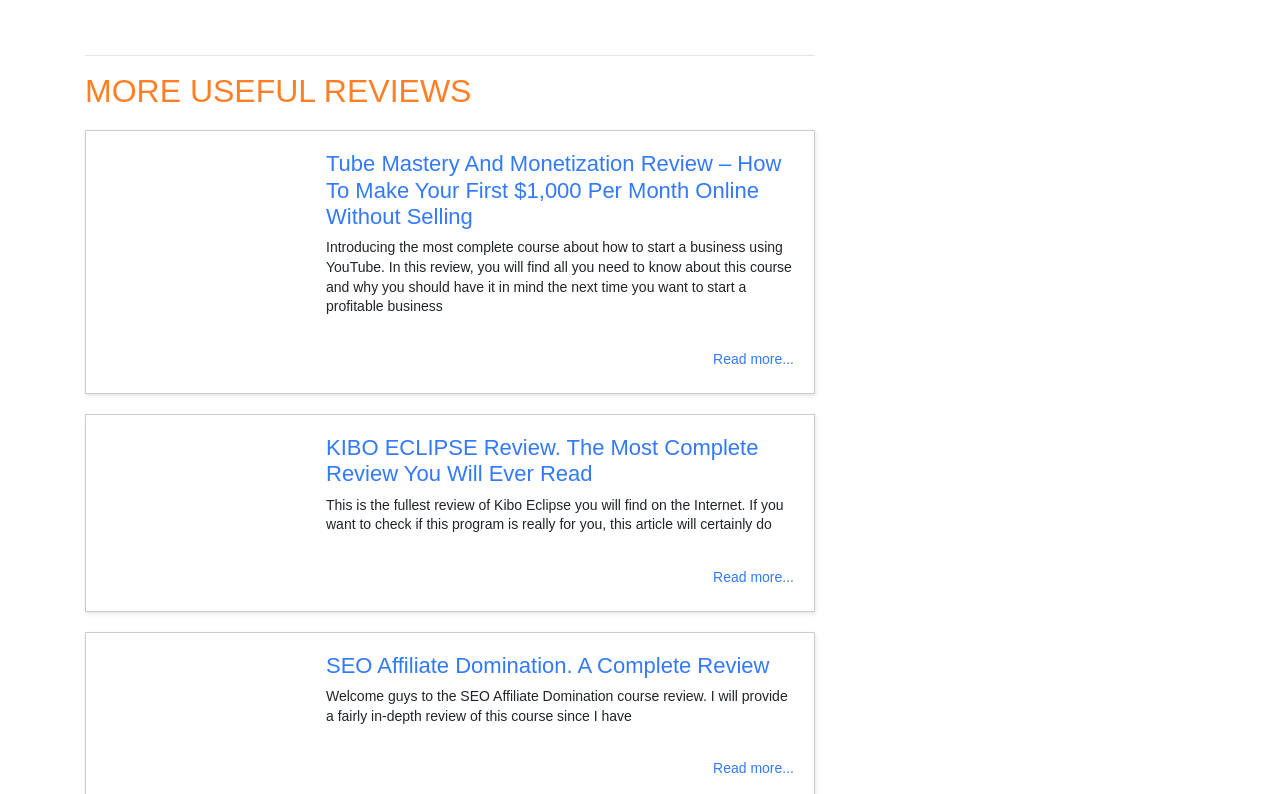Locate the bounding box coordinates of the clickable region to complete the following instruction: "Learn more about KIBO ECLIPSE."

[0.255, 0.548, 0.62, 0.614]